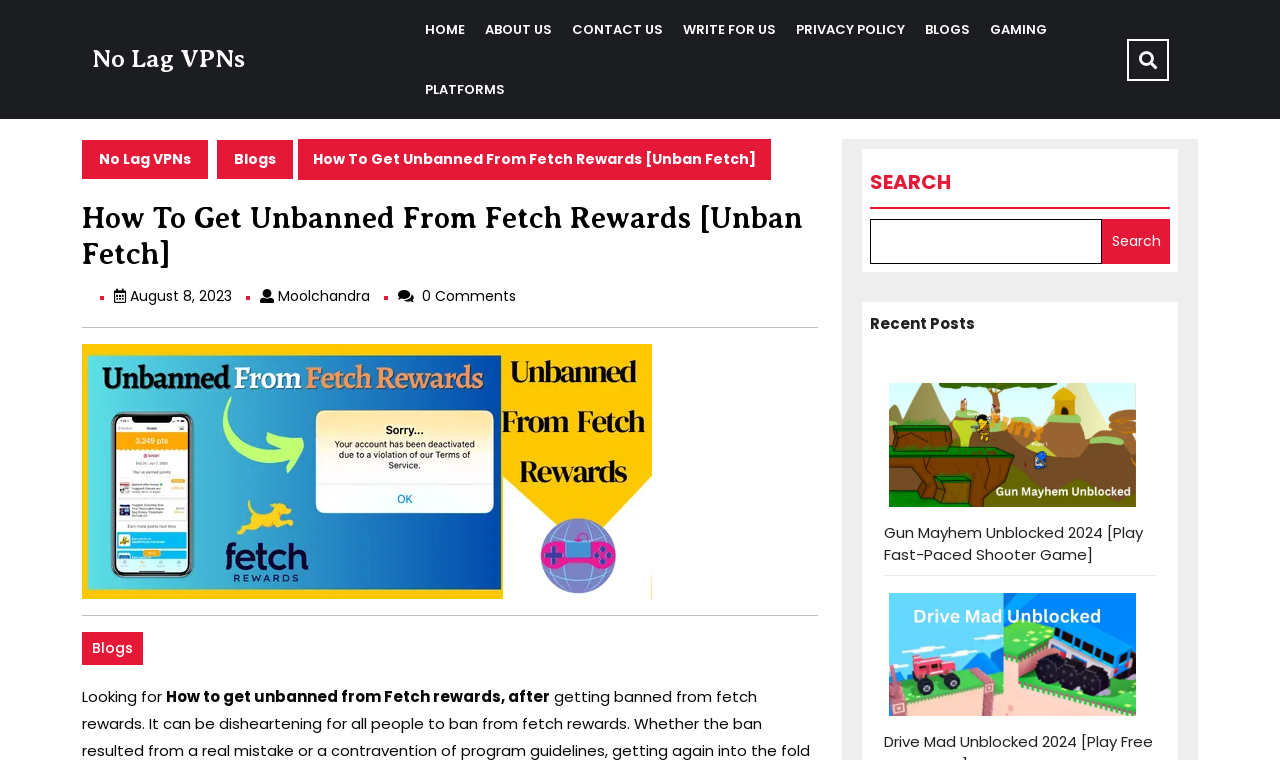What is the date of the webpage content?
Could you please answer the question thoroughly and with as much detail as possible?

The date of the webpage content can be found in the text 'August 8, 2023' which is located below the heading 'How To Get Unbanned From Fetch Rewards [Unban Fetch]'.